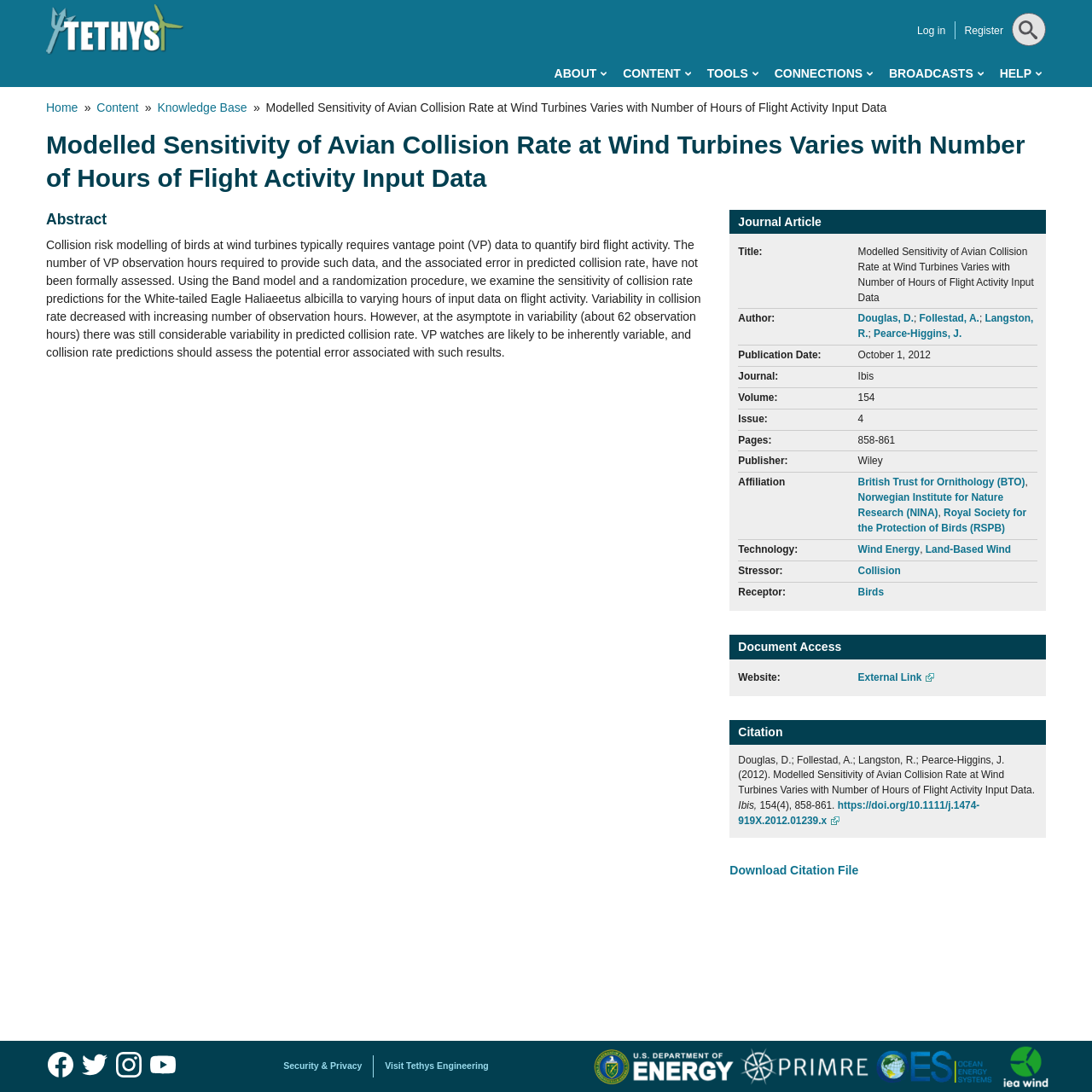Give a detailed explanation of the elements present on the webpage.

This webpage is about a journal article titled "Modelled Sensitivity of Avian Collision Rate at Wind Turbines Varies with Number of Hours of Flight Activity Input Data". The article's abstract is displayed prominently on the page, which discusses the importance of vantage point data in collision risk modeling of birds at wind turbines.

At the top of the page, there is a navigation menu with links to "ABOUT", "CONTENT", "TOOLS", "CONNECTIONS", "BROADCASTS", and "HELP". Below this menu, there is a breadcrumb navigation trail showing the current page's location within the website's hierarchy.

The main content area is divided into several sections. The first section displays the article's title, authors, publication date, journal, volume, issue, pages, and publisher. The authors are listed as Douglas, D., Follestad, A., Langston, R., and Pearce-Higgins, J.

The next section provides information about the article's affiliation, technology, stressor, and receptor. The affiliation is listed as British Trust for Ornithology (BTO), Norwegian Institute for Nature Research (NINA), and Royal Society for the Protection of Birds (RSPB). The technology is wind energy, specifically land-based wind. The stressor is collision, and the receptor is birds.

Following this, there is a section on document access, which provides a link to an external website. The citation section displays the article's citation in a formatted style.

The abstract section is the longest part of the main content area, which summarizes the article's content. It discusses the importance of vantage point data in collision risk modeling and the variability in predicted collision rates.

At the bottom of the page, there are links to social media platforms, including Facebook, Twitter, and Instagram.